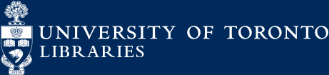Analyze the image and describe all key details you can observe.

The image features the logo of the University of Toronto Libraries. This emblematic representation showcases the institution's commitment to academic excellence and cultural preservation. The logo includes the university's shield, symbolizing its rich history and educational heritage, accompanied by the text "University of Toronto Libraries," emphasizing its role as a vital resource for students, scholars, and the community. The design reflects a professional aesthetic, echoing the library's mission to support research and learning.